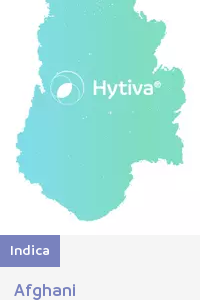What is the strain type of the cannabis product?
By examining the image, provide a one-word or phrase answer.

Indica